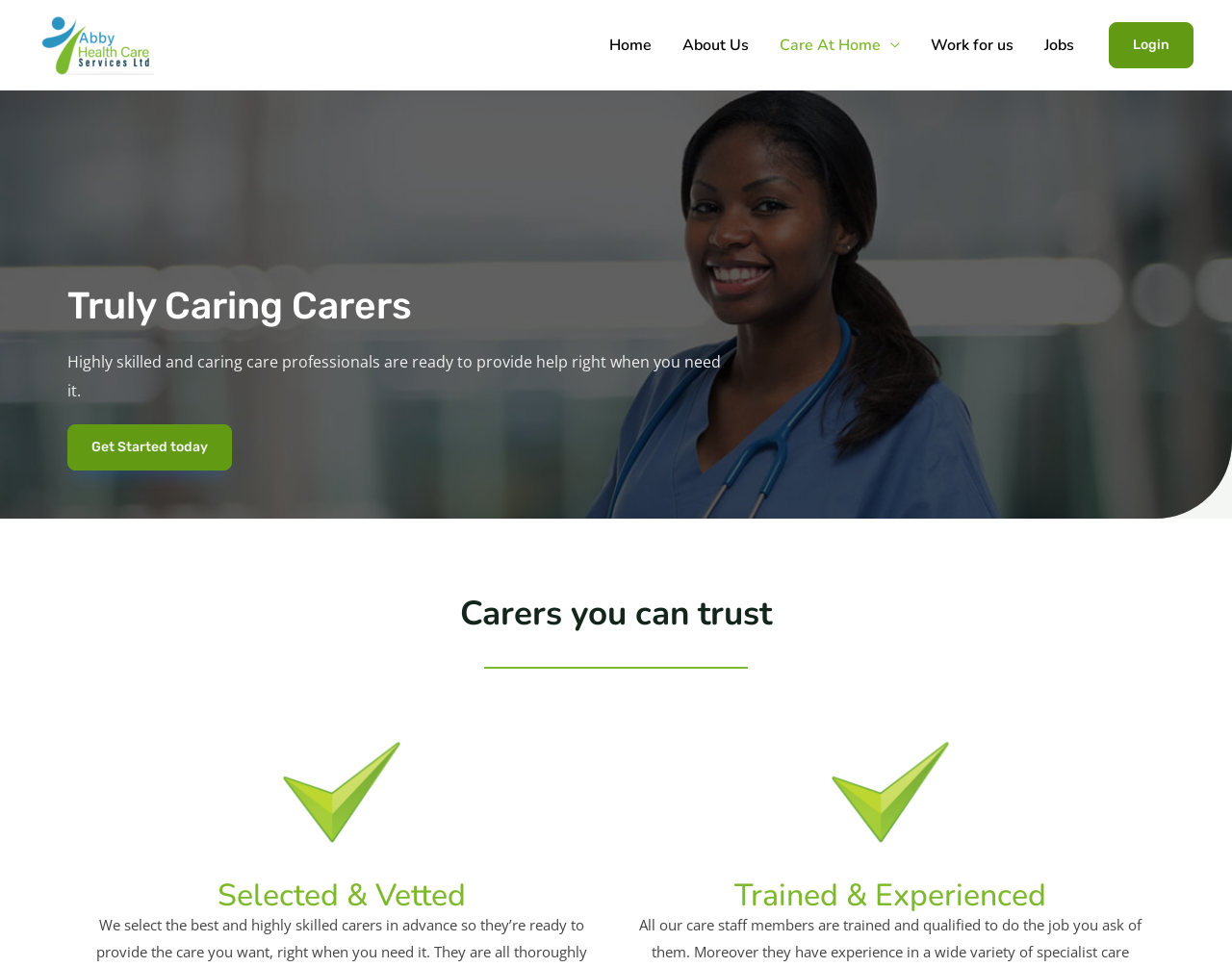Determine the bounding box coordinates of the element that should be clicked to execute the following command: "login to the system".

[0.9, 0.023, 0.969, 0.071]